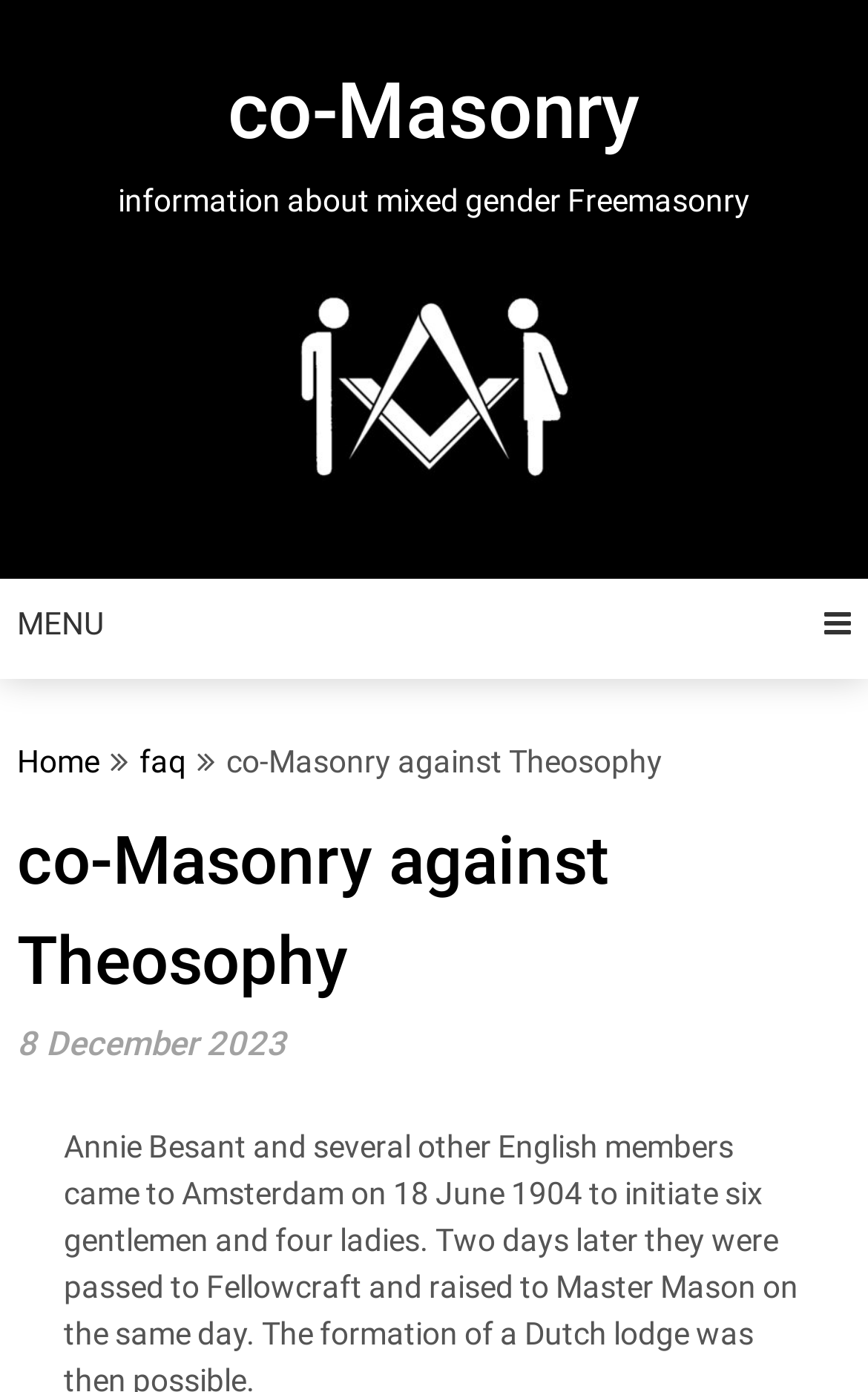Provide a thorough description of the webpage's content and layout.

The webpage is about co-Masonry, a type of mixed gender Freemasonry. At the top, there is a heading that reads "co-Masonry" and a link with the same text. Below this, there is a brief description that says "information about mixed gender Freemasonry". 

On the left side, there is a menu with a dropdown icon, and below it, there are two links: "Home" and "faq". 

On the right side, there is a heading that reads "co-Masonry against Theosophy", which is also a link. Below this, there is a section with a heading that has the same text, "co-Masonry against Theosophy". This section contains a date, "8 December 2023".